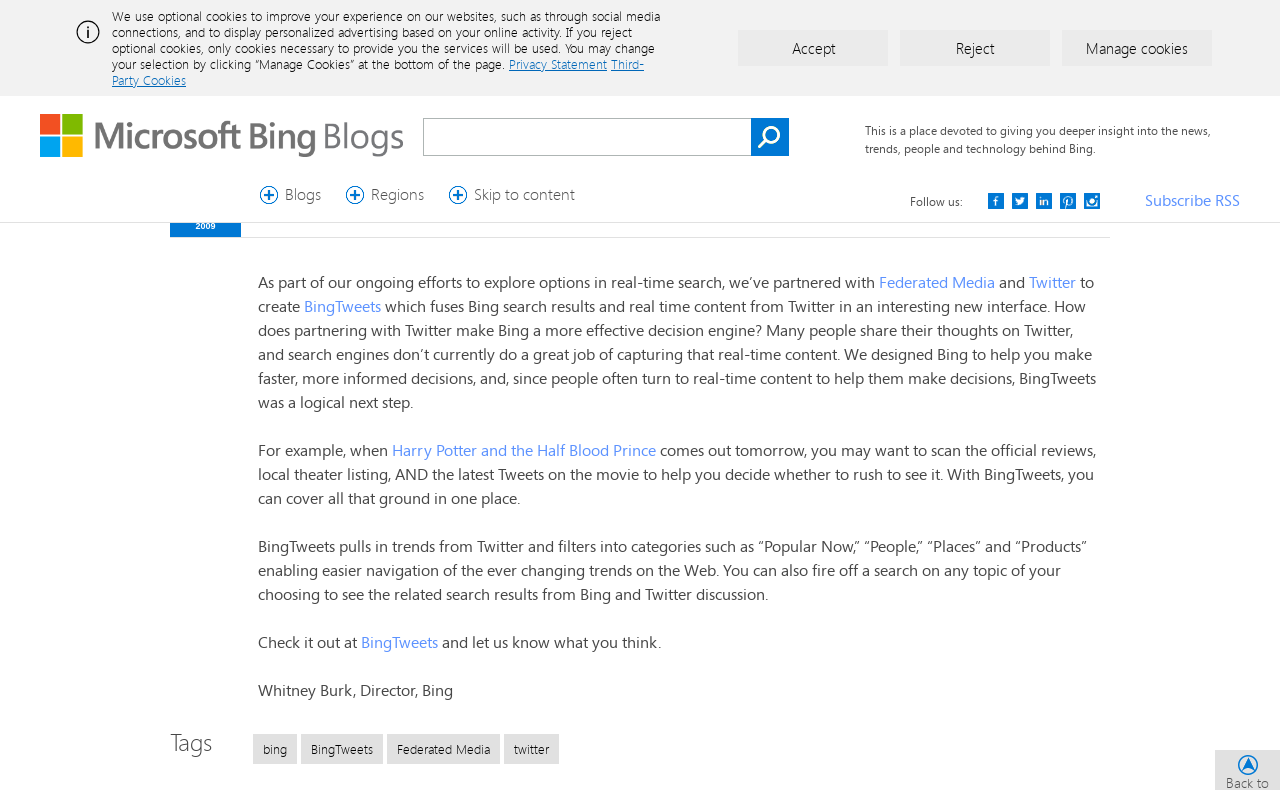Explain the features and main sections of the webpage comprehensively.

The webpage is about the Bing Search Blog, specifically the debut of BingTweets, a new feature that combines Bing search results with real-time content from Twitter. At the top of the page, there is a notification about optional cookies and a button to manage cookies. Below this, there is a heading "Blogs" with a link to "Blogs" and an image. 

To the right of the "Blogs" heading, there is a paragraph describing the purpose of the blog, which is to provide insight into the news, trends, people, and technology behind Bing. Below this, there is a "Follow us" section with links to social media platforms and an RSS subscription link.

In the main content area, there is a search box with a "Search" button to the right. Above the search box, there are links to "Blogs", "Regions", and "Skip to content". Below the search box, there is a header section with a time stamp indicating the date of the post, July 14, 2009.

The main article is titled "BingTweets Debuts" and describes the new feature, which fuses Bing search results with real-time content from Twitter. The article explains how partnering with Twitter makes Bing a more effective decision engine and provides examples of how BingTweets can be used to make informed decisions. There are links to related topics, such as Harry Potter and the Half Blood Prince, and a call to action to check out BingTweets and provide feedback.

At the bottom of the page, there is a section with tags, including "bing", "BingTweets", "Federated Media", and "twitter", which are links to related topics.